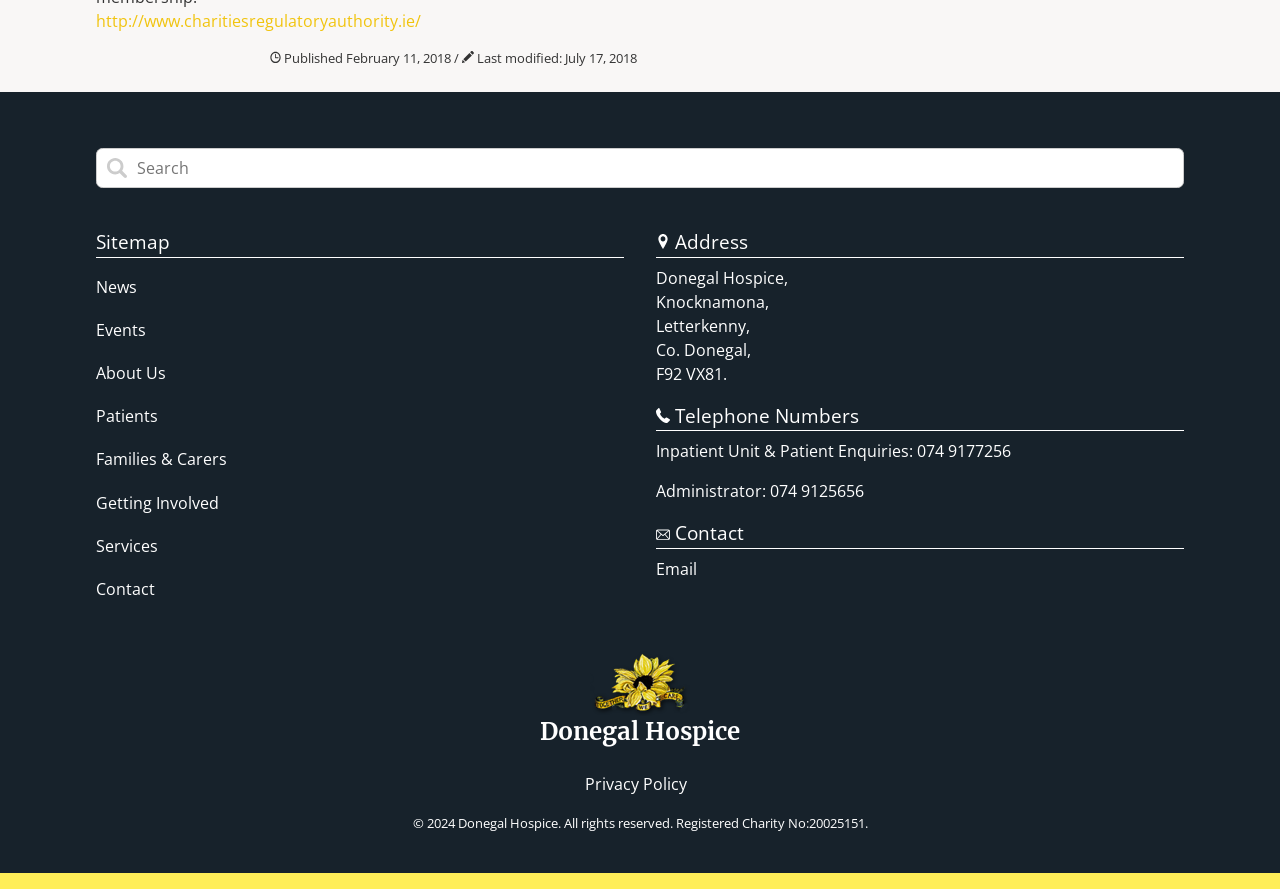Based on the element description Getting Involved, identify the bounding box coordinates for the UI element. The coordinates should be in the format (top-left x, top-left y, bottom-right x, bottom-right y) and within the 0 to 1 range.

[0.075, 0.553, 0.171, 0.578]